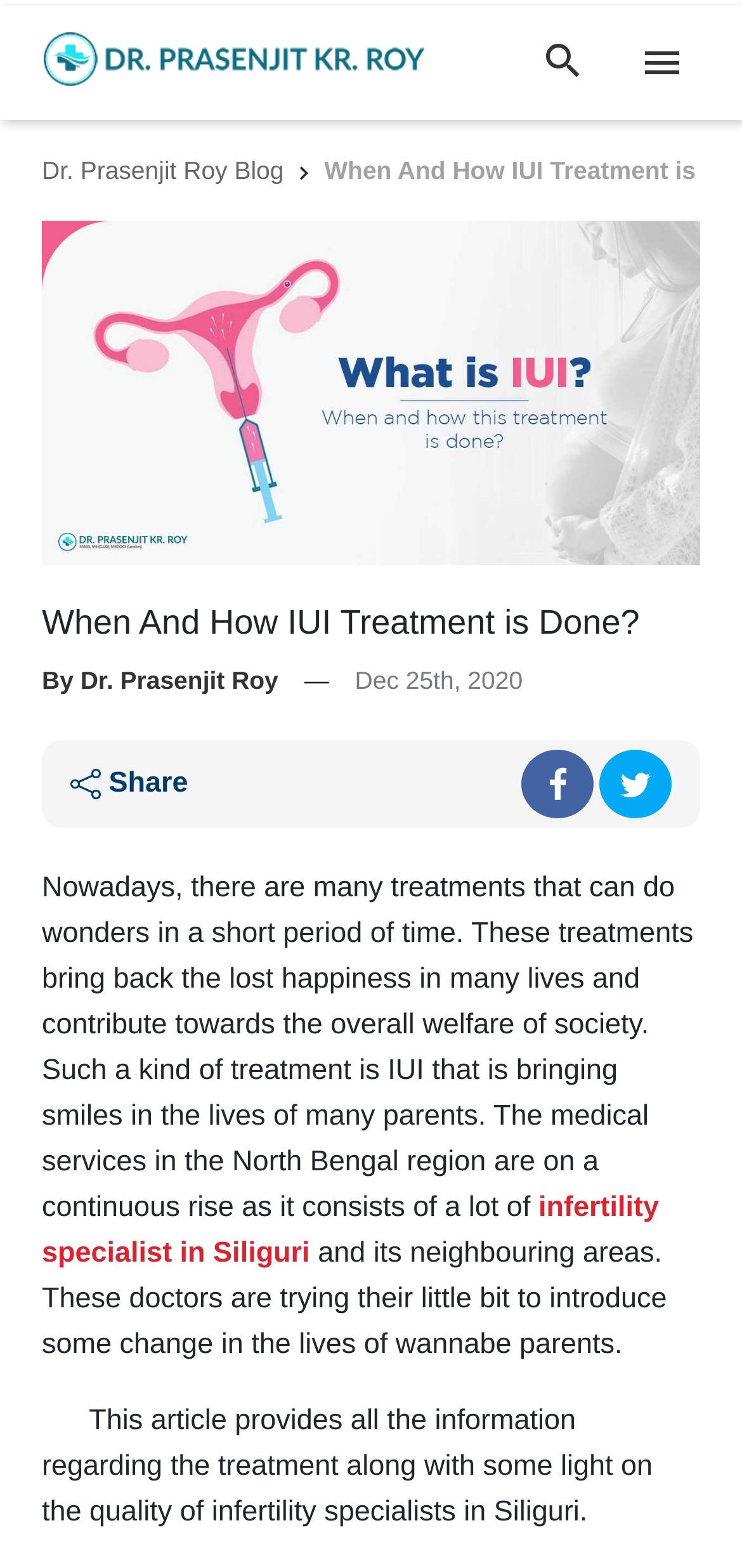Refer to the image and provide an in-depth answer to the question: 
What is the purpose of the article?

The purpose of the article can be inferred by looking at the content of the article which provides information about IUI treatment and its benefits, and the text 'This article provides all the information regarding the treatment...' which is located at the end of the article.